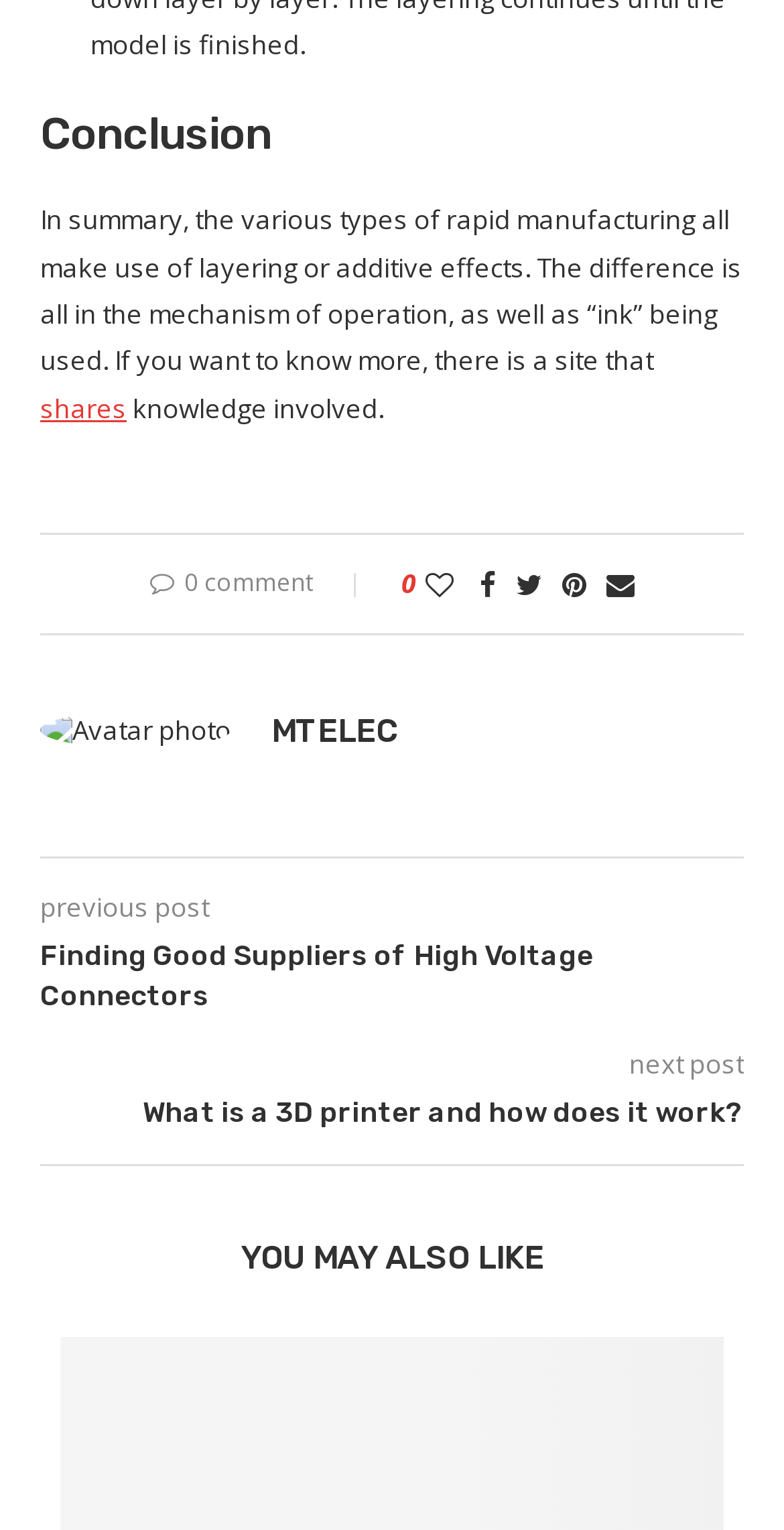Please identify the bounding box coordinates of the clickable element to fulfill the following instruction: "View the next post". The coordinates should be four float numbers between 0 and 1, i.e., [left, top, right, bottom].

[0.051, 0.715, 0.949, 0.741]